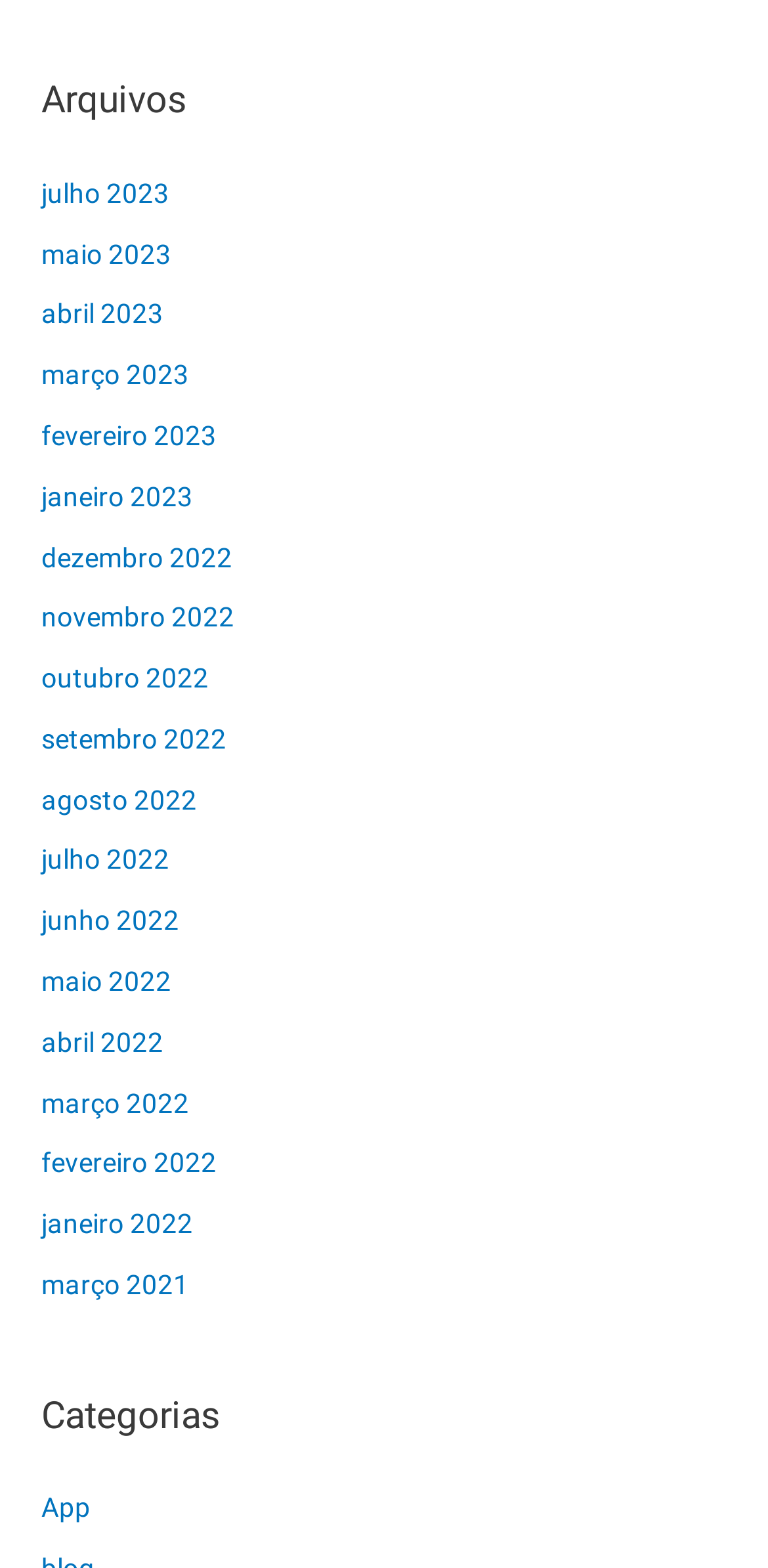What is the earliest month listed?
Can you give a detailed and elaborate answer to the question?

I looked at the list of links under the navigation element with the text 'Arquivos' and found the last link, which is 'março 2021'. This is the earliest month listed.